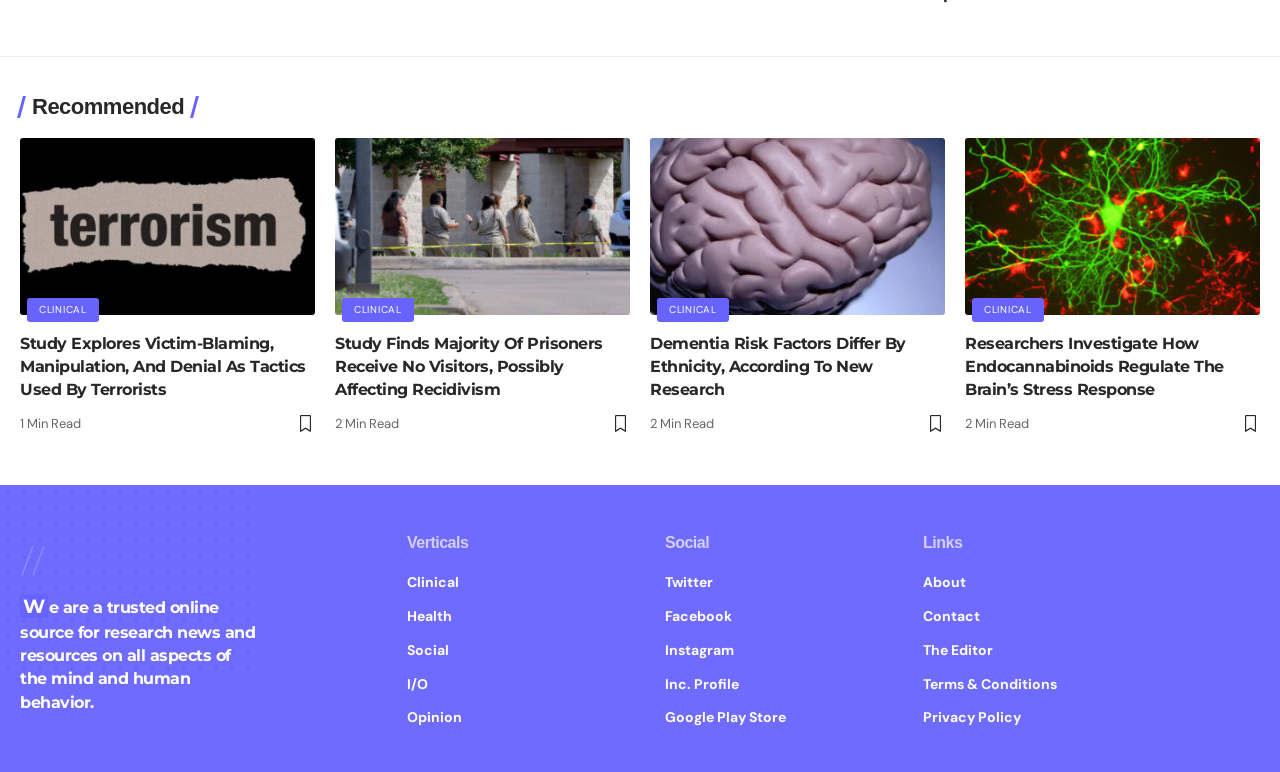Identify the coordinates of the bounding box for the element that must be clicked to accomplish the instruction: "Visit the Twitter page".

[0.52, 0.74, 0.682, 0.777]